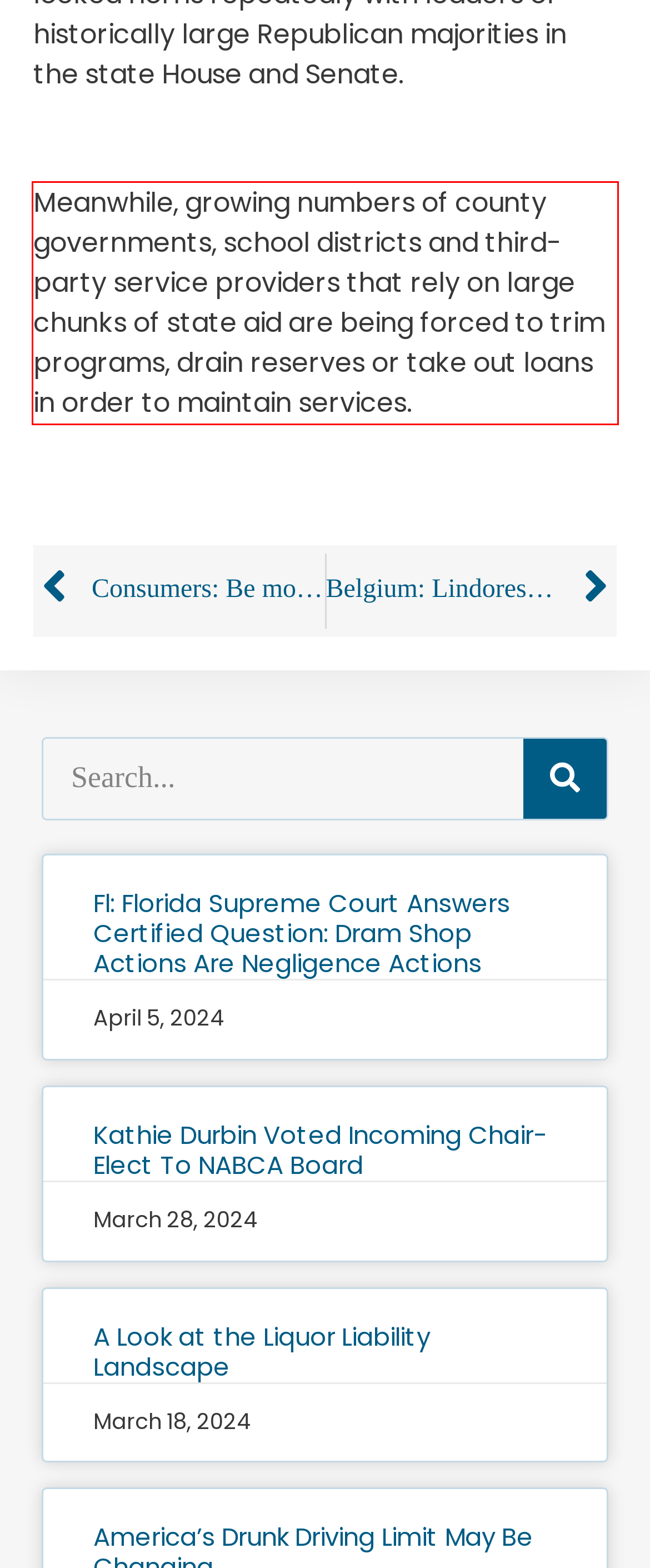You have a screenshot of a webpage with a red bounding box. Identify and extract the text content located inside the red bounding box.

Meanwhile, growing numbers of county governments, school districts and third-party service providers that rely on large chunks of state aid are being forced to trim programs, drain reserves or take out loans in order to maintain services.